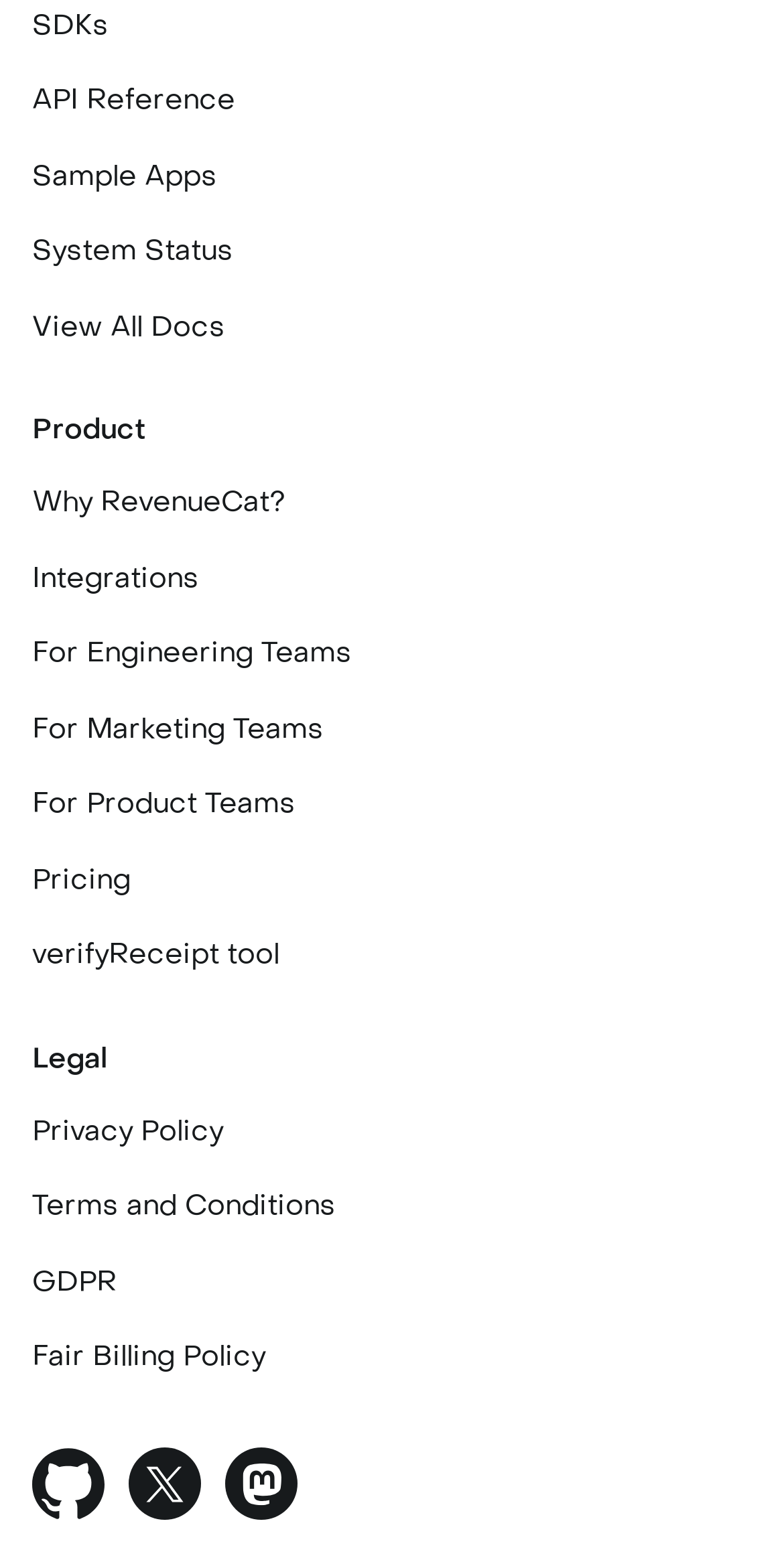Can you look at the image and give a comprehensive answer to the question:
How many main categories are there on the webpage?

I looked at the webpage and found that there are two main categories, which are 'Product' and 'Legal', so there are 2 main categories on the webpage.